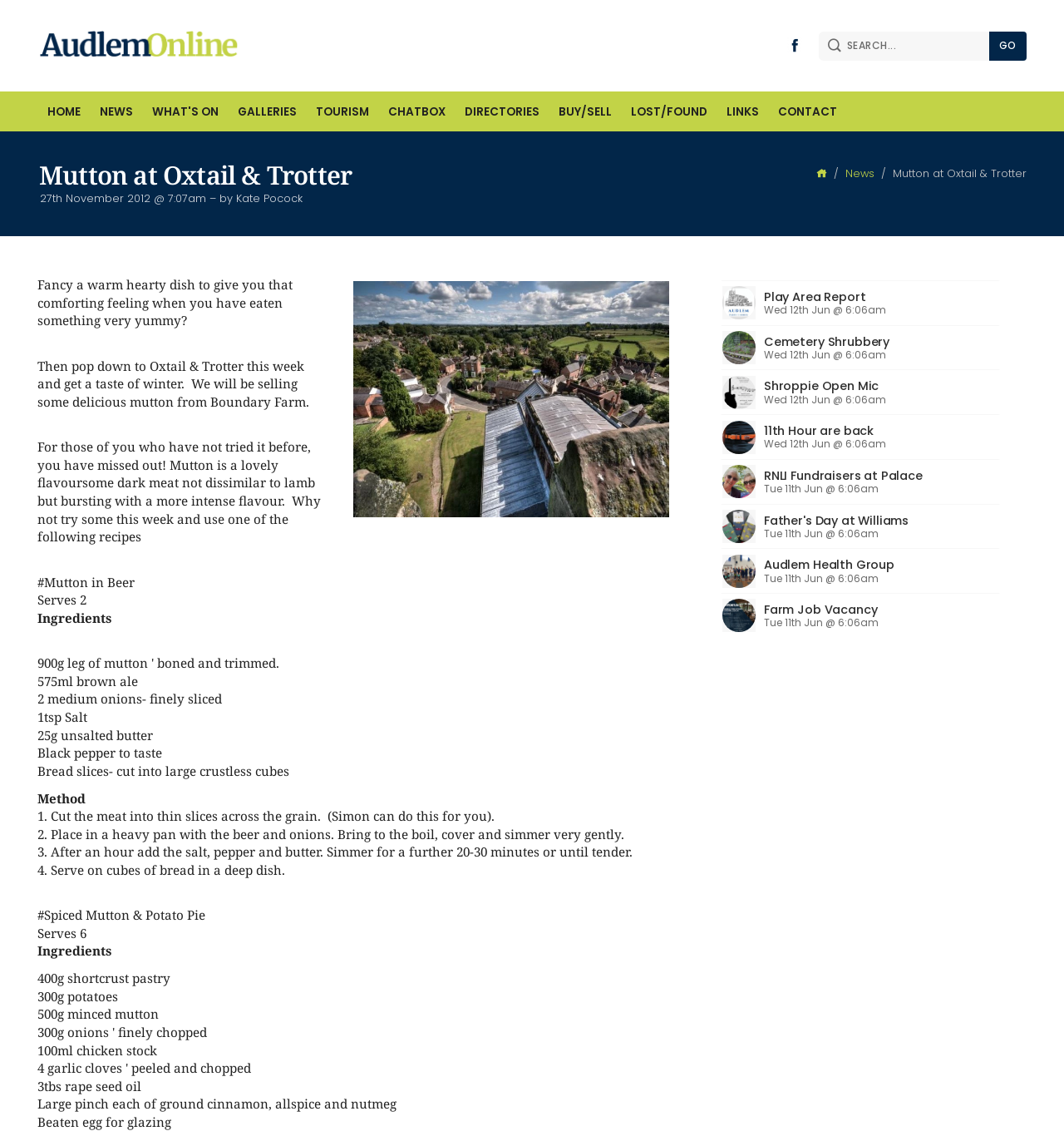Please locate and retrieve the main header text of the webpage.

Mutton at Oxtail & Trotter